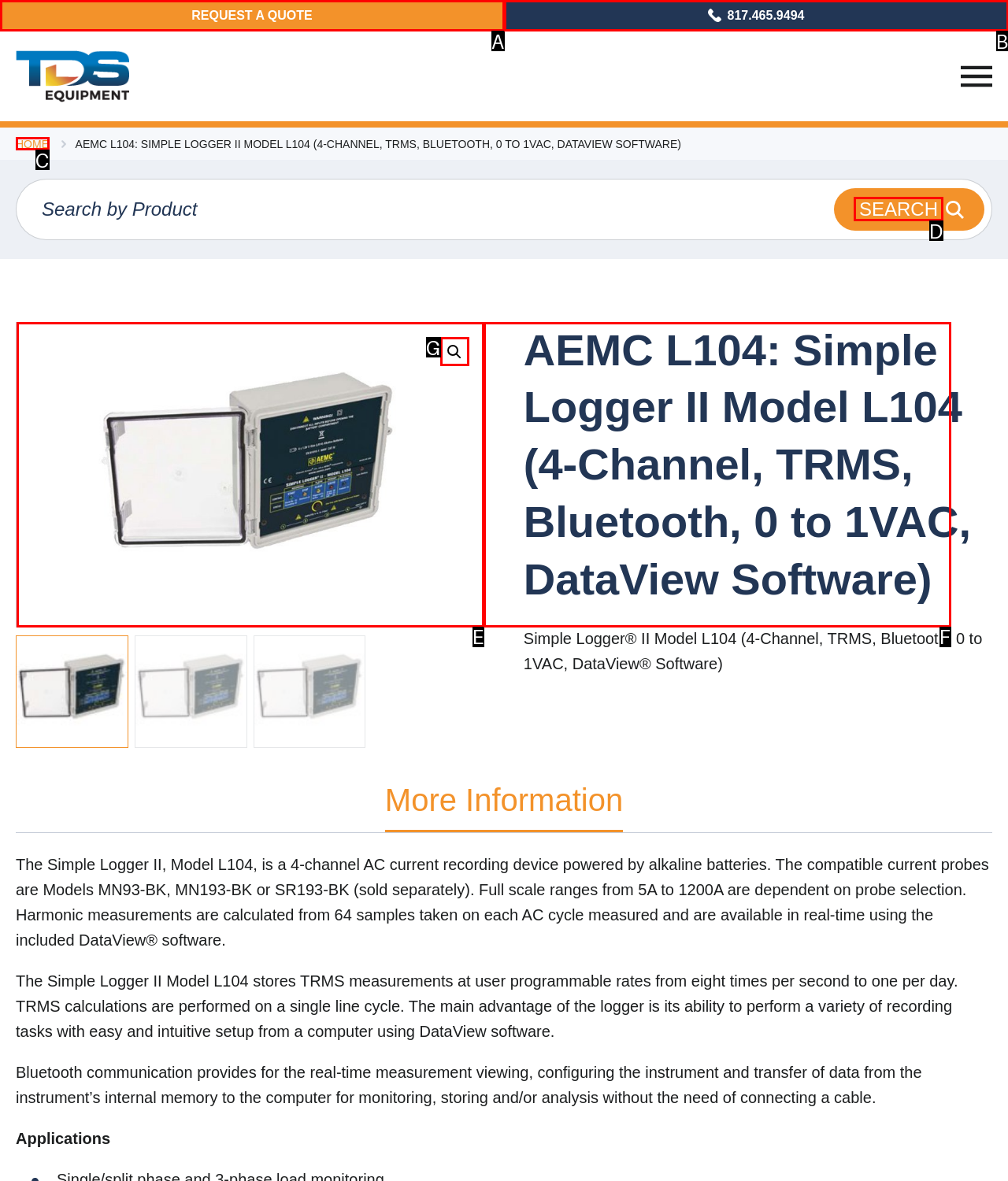Determine the option that aligns with this description: Home
Reply with the option's letter directly.

C